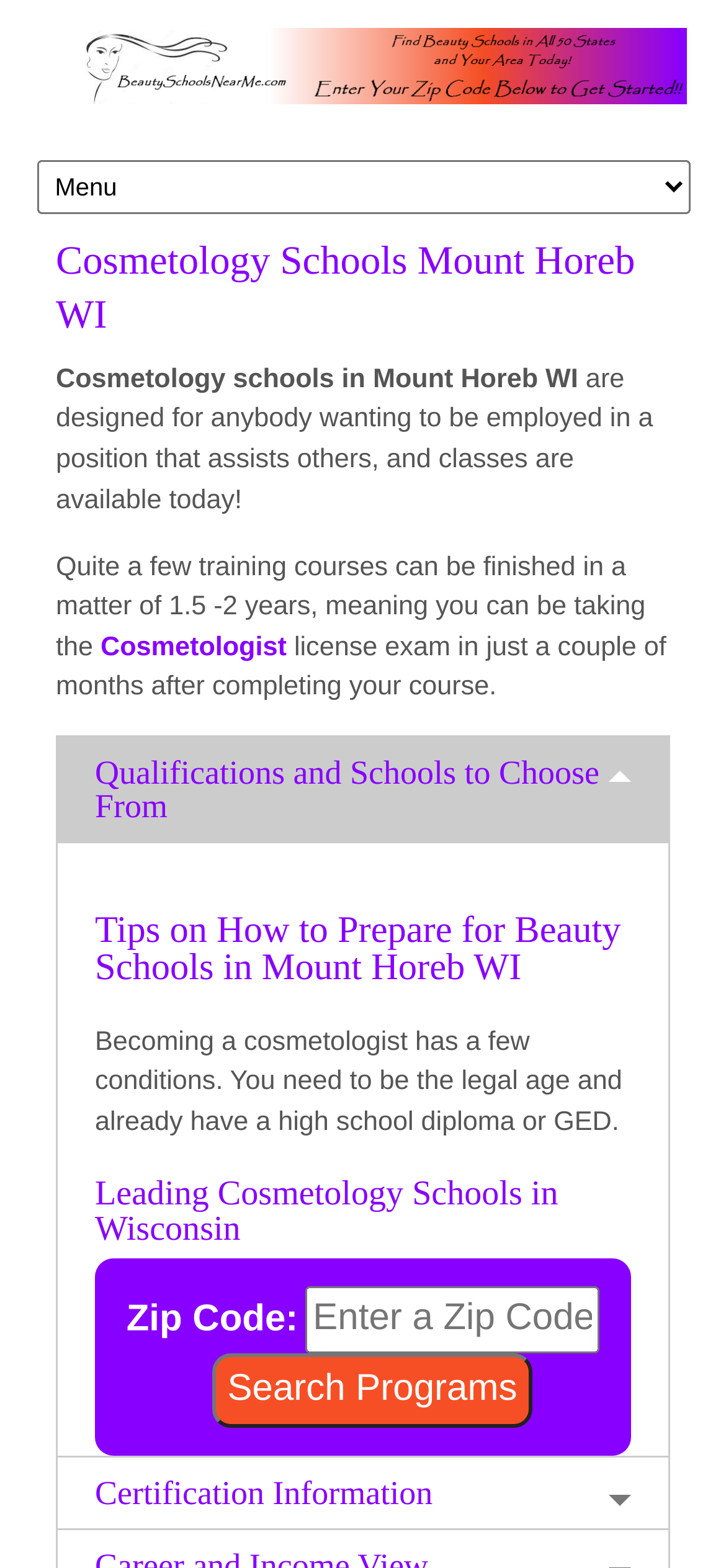With reference to the image, please provide a detailed answer to the following question: What is the duration of the training courses?

I found the answer by reading the static text 'Quite a few training courses can be finished in a matter of 1.5 -2 years, meaning you can be taking the license exam in just a couple of months after completing your course.' which mentions the duration of the training courses.